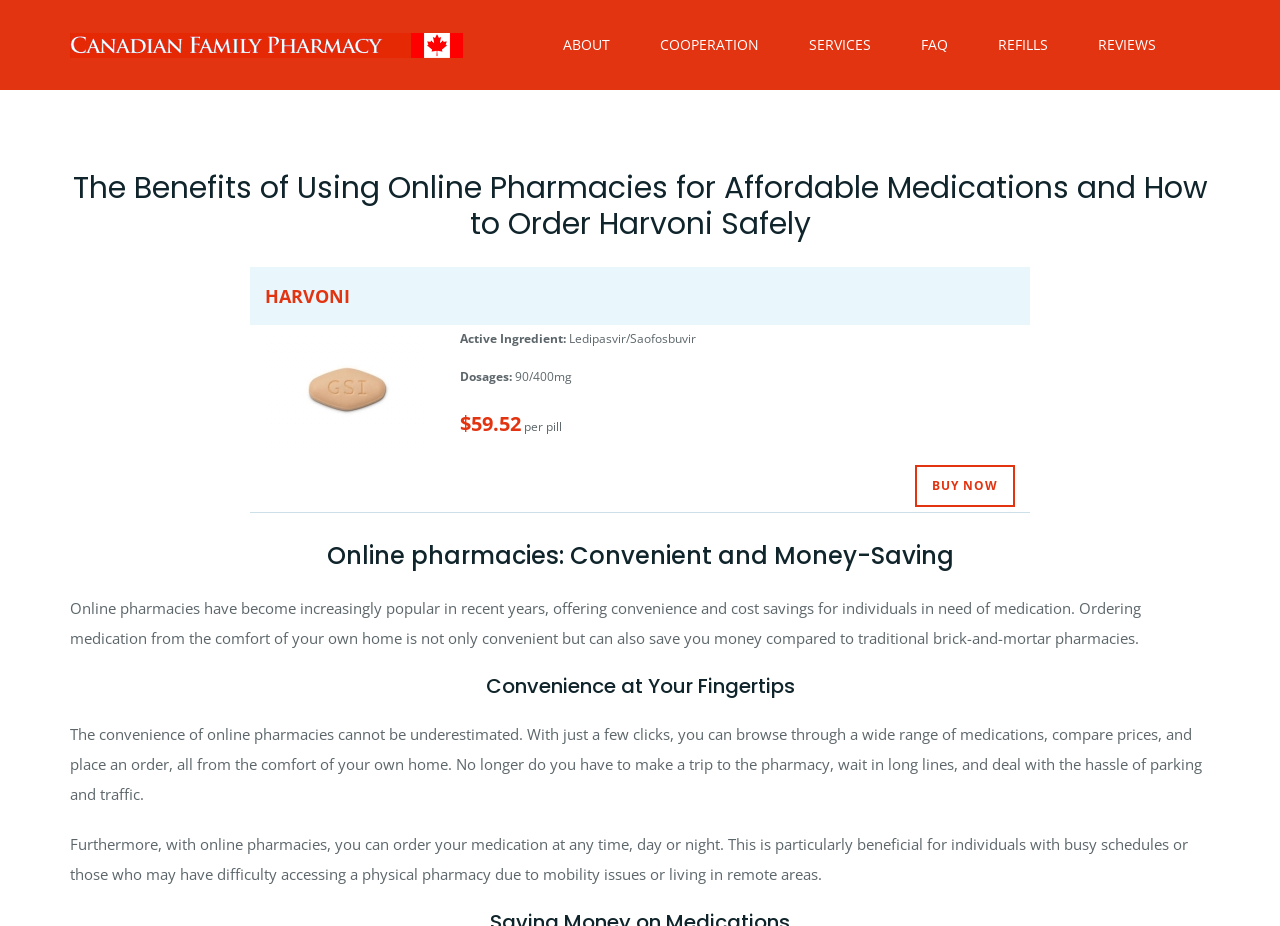Can you provide the bounding box coordinates for the element that should be clicked to implement the instruction: "Check the 'REVIEWS'"?

[0.84, 0.022, 0.921, 0.076]